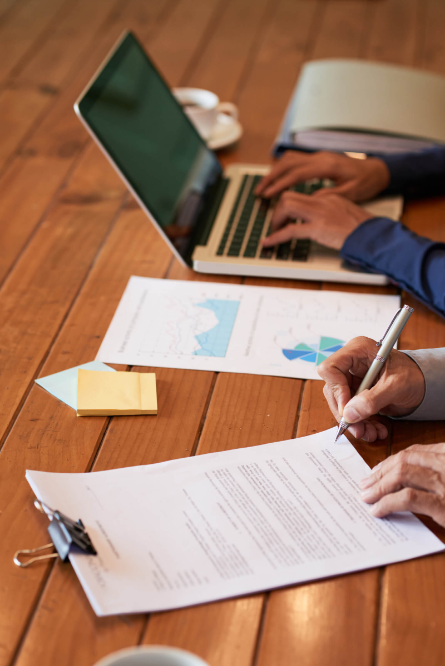Provide a short answer to the following question with just one word or phrase: What is the purpose of the yellow sticky note?

A reminder or note